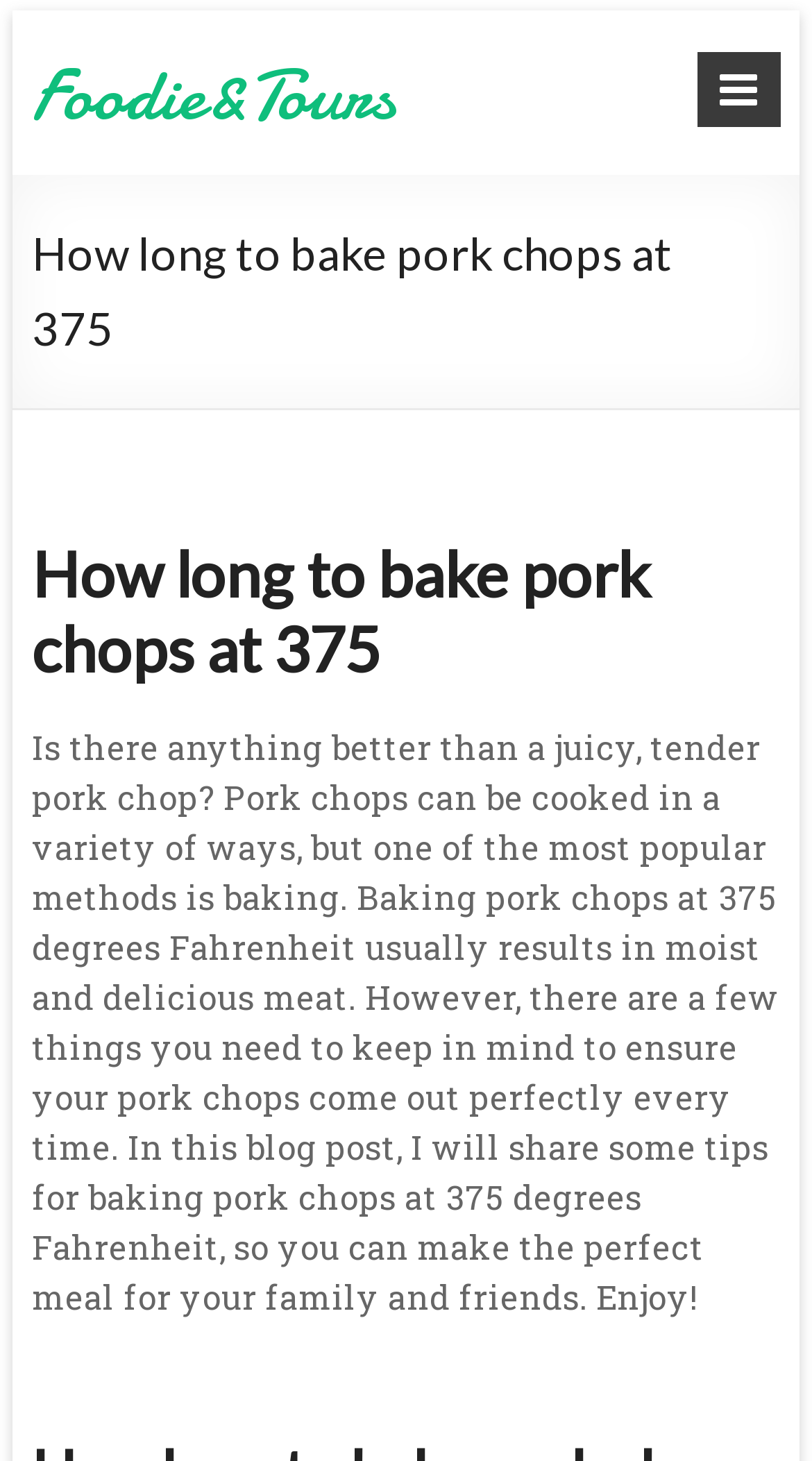Using the elements shown in the image, answer the question comprehensively: What is the main topic of this webpage?

Based on the heading 'How long to bake pork chops at 375' and the static text 'Is there anything better than a juicy, tender pork chop? ...', it is clear that the main topic of this webpage is baking pork chops.